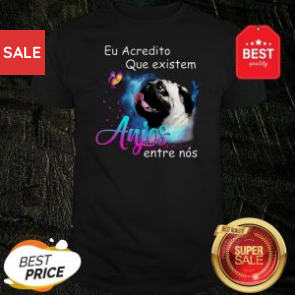Answer this question in one word or a short phrase: What is indicated by the red badge at the top right corner?

High quality